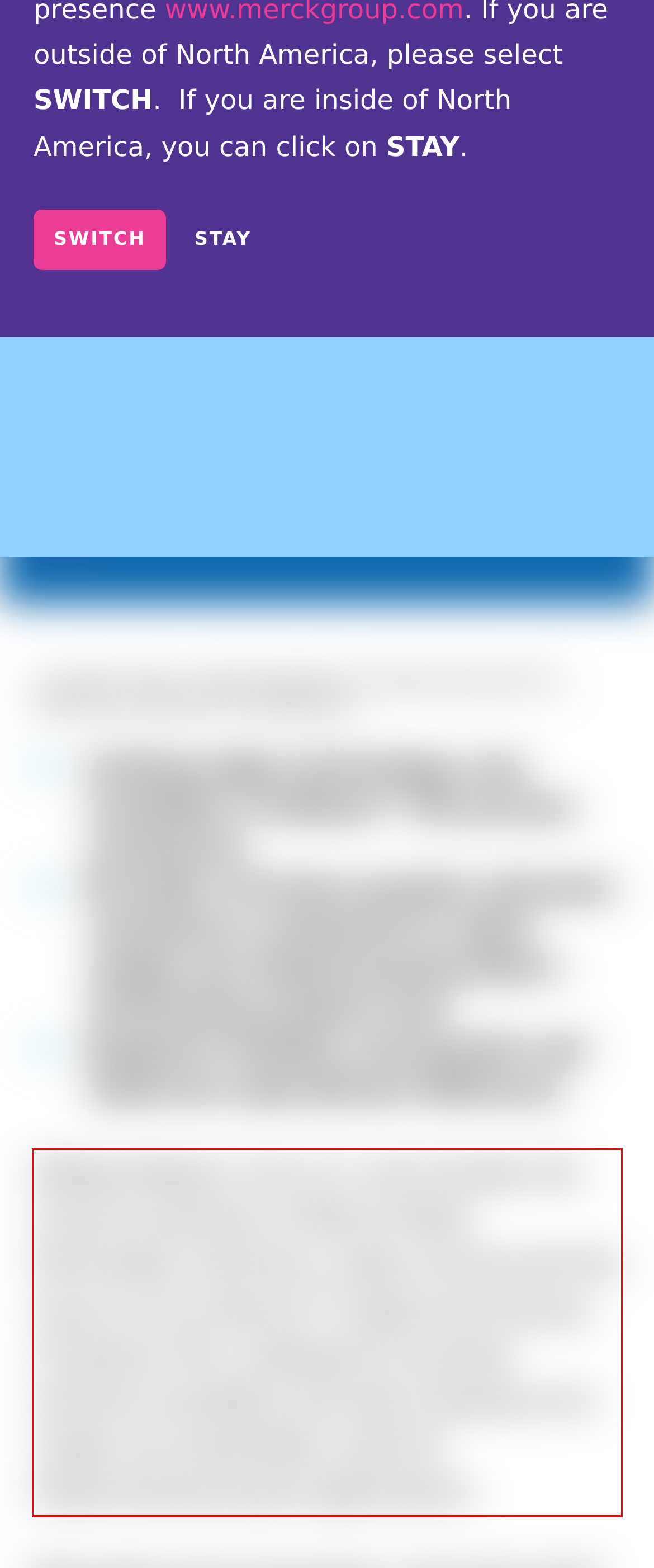Please take the screenshot of the webpage, find the red bounding box, and generate the text content that is within this red bounding box.

MilliporeSigma, the U.S. and Canada Life Science business of Merck KGaA, Darmstadt, Germany, today announced the launch of its Ultimus® Single-Use Process Container Film, designed to provide extreme durability and leak resistance for single use assemblies used for bioprocessing liquid applications.